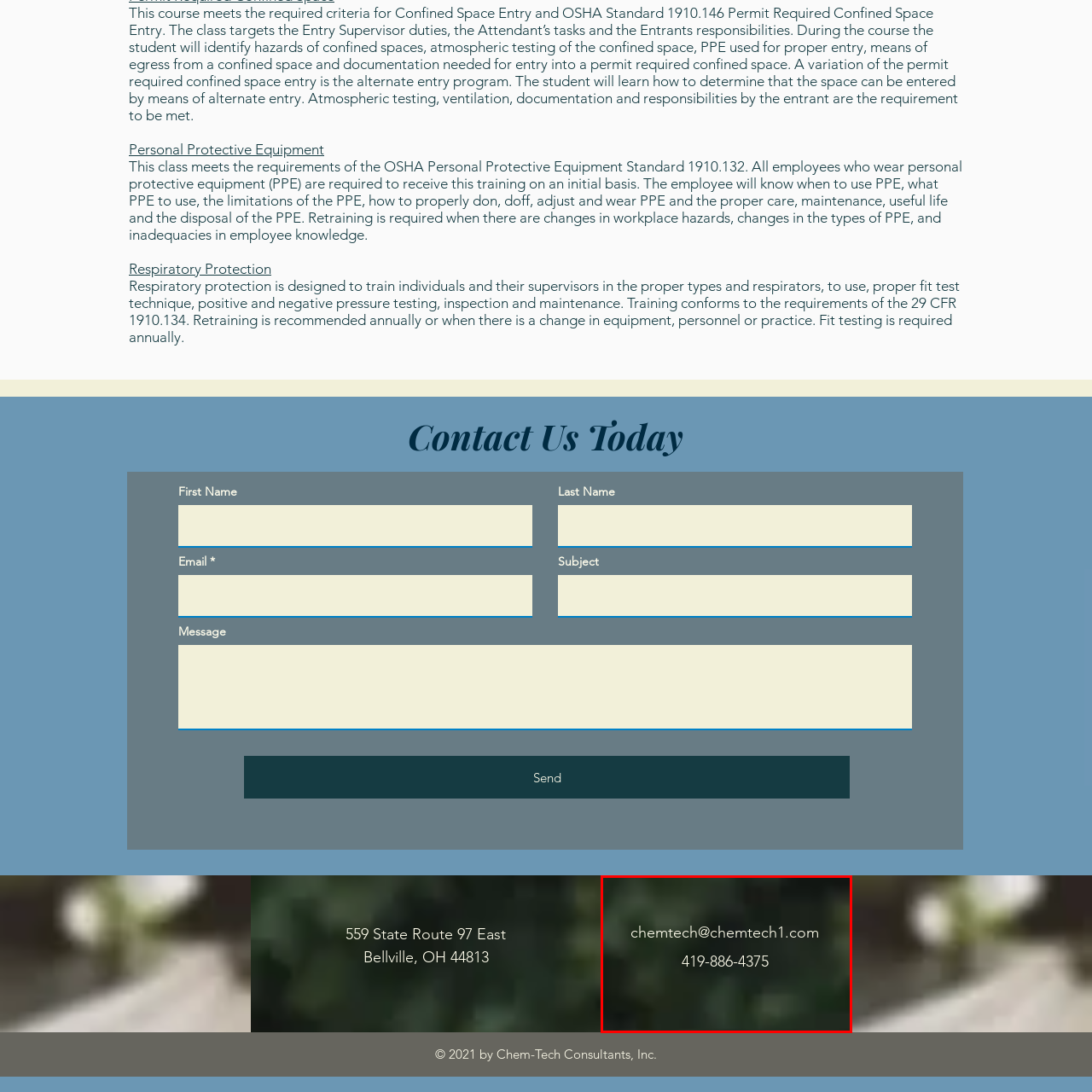Take a close look at the image outlined in red and answer the ensuing question with a single word or phrase:
What is the phone number of Chem-Tech Consultants, Inc.?

419-886-4375